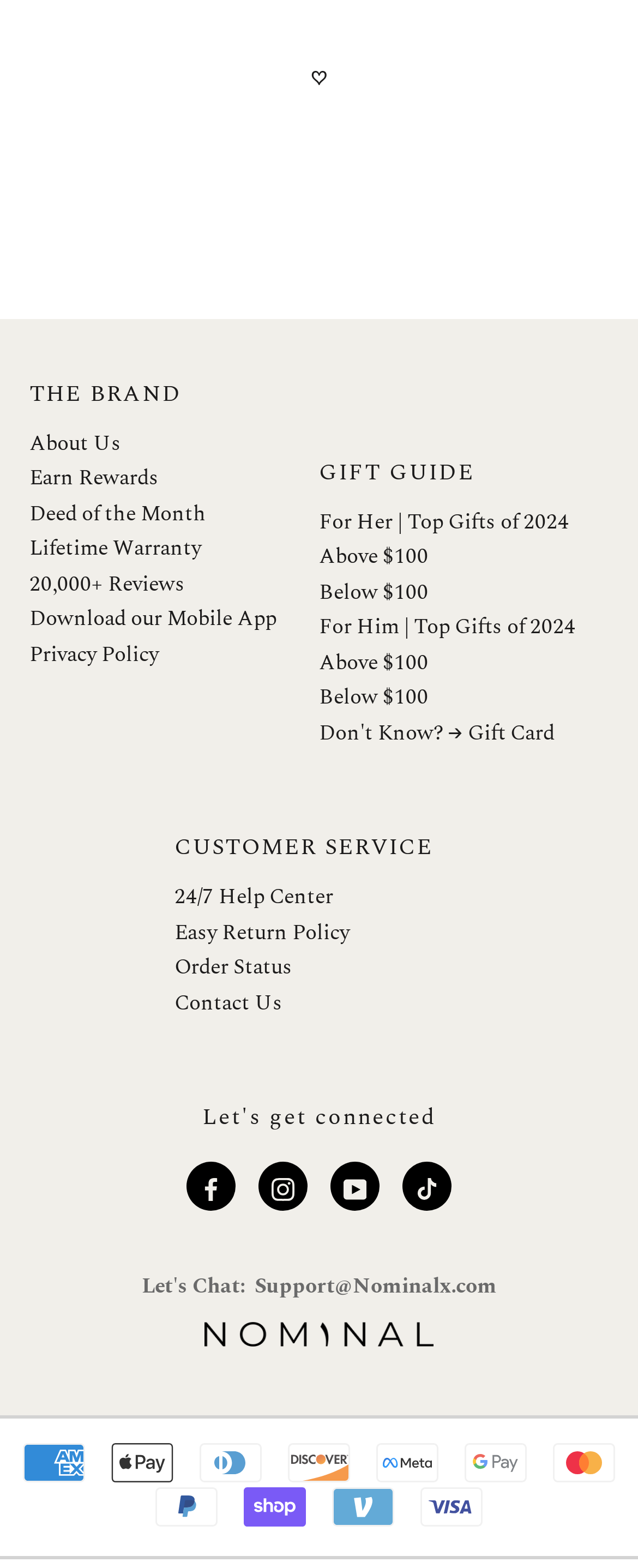What is the brand name?
Please use the image to deliver a detailed and complete answer.

The brand name is Nominal, which can be found in the link 'Nominal' at the bottom of the webpage, along with its logo.